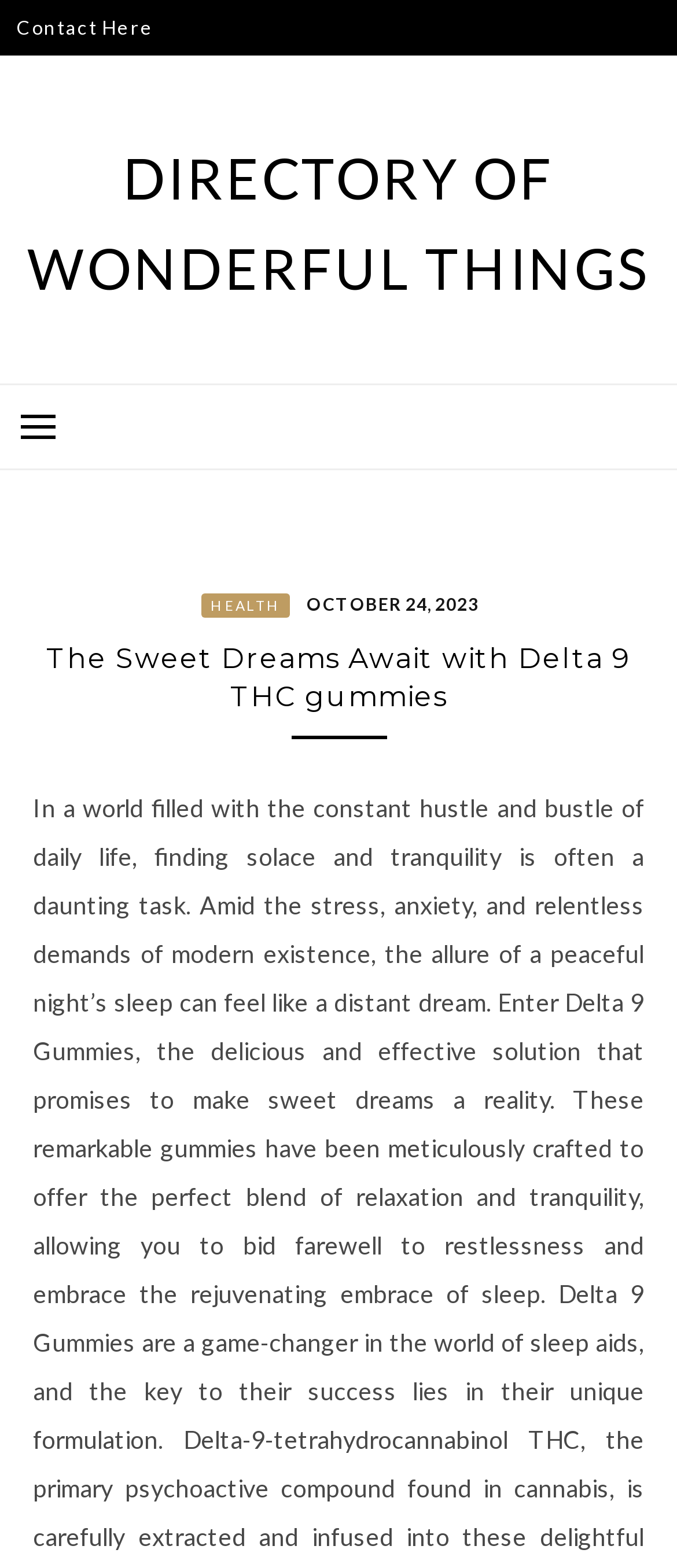Find the bounding box of the web element that fits this description: "title="Twitter"".

None